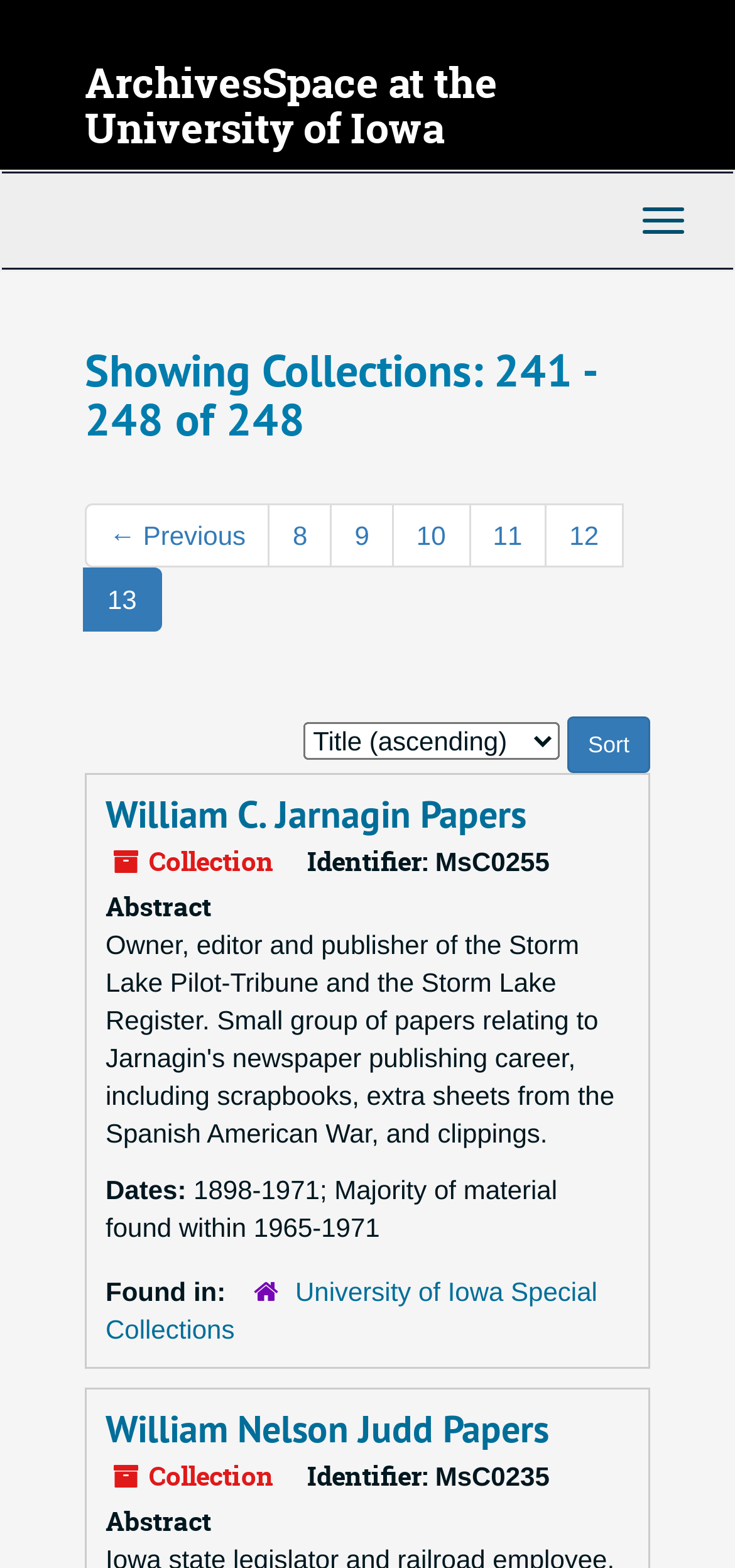What is the date range of the first collection?
Based on the image, please offer an in-depth response to the question.

I looked at the first collection heading 'William C. Jarnagin Papers' and found the date range '1898-1971; Majority of material found within 1965-1971' below it, which is labeled as 'Dates:'.